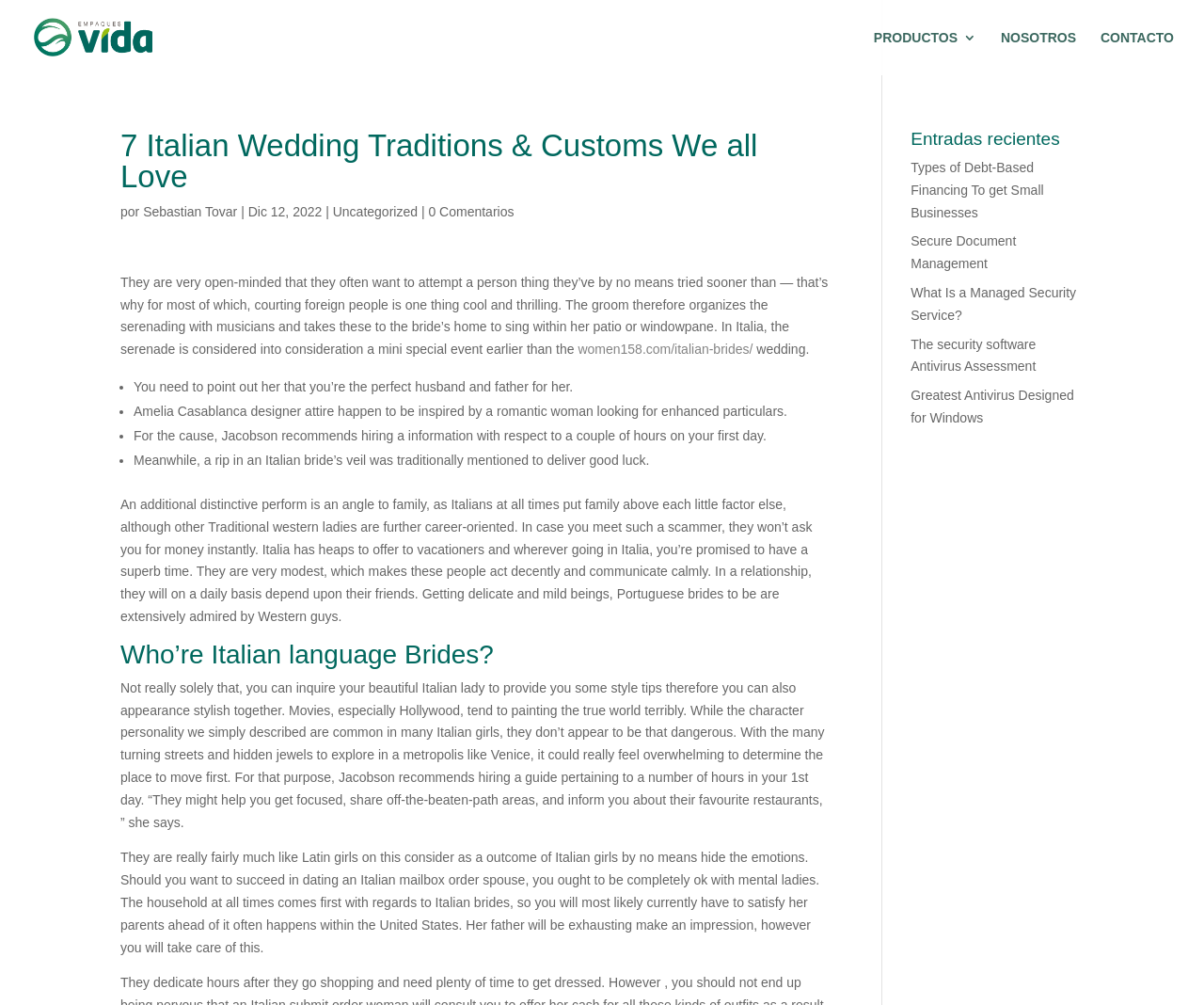Determine the bounding box coordinates for the area you should click to complete the following instruction: "Learn about 'Types of Debt-Based Financing To get Small Businesses'".

[0.756, 0.159, 0.867, 0.219]